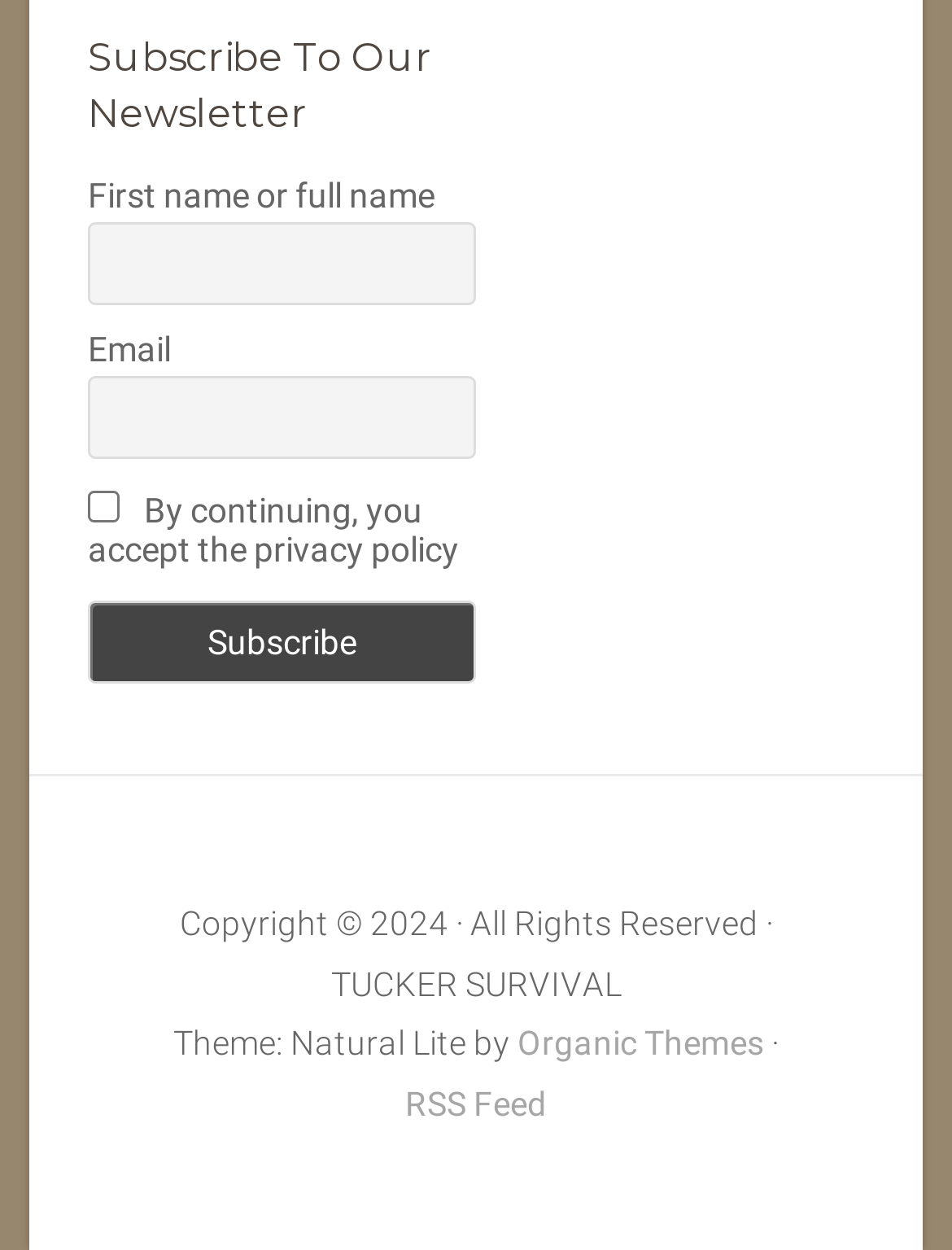What is the label of the first input field? Based on the image, give a response in one word or a short phrase.

First name or full name